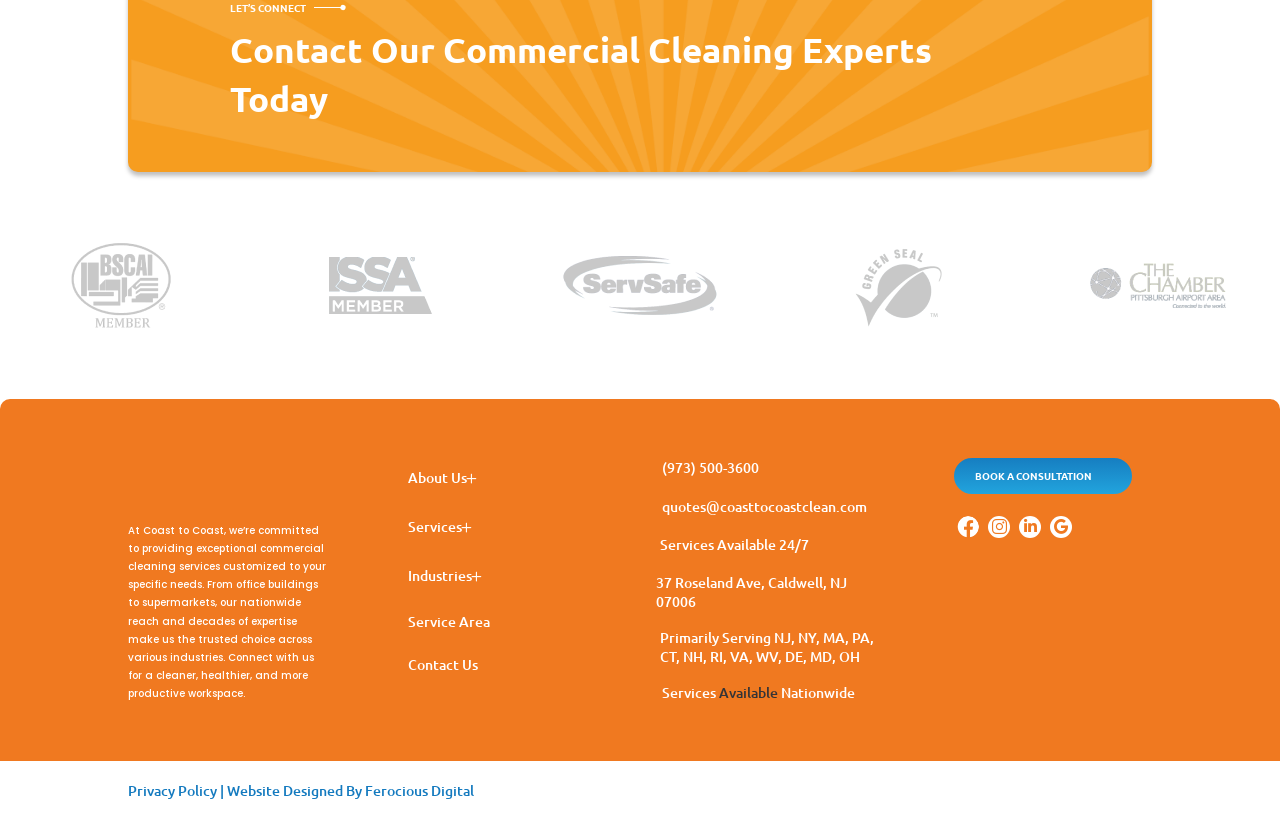Locate the bounding box coordinates of the area where you should click to accomplish the instruction: "Learn more about the company".

[0.319, 0.57, 0.365, 0.594]